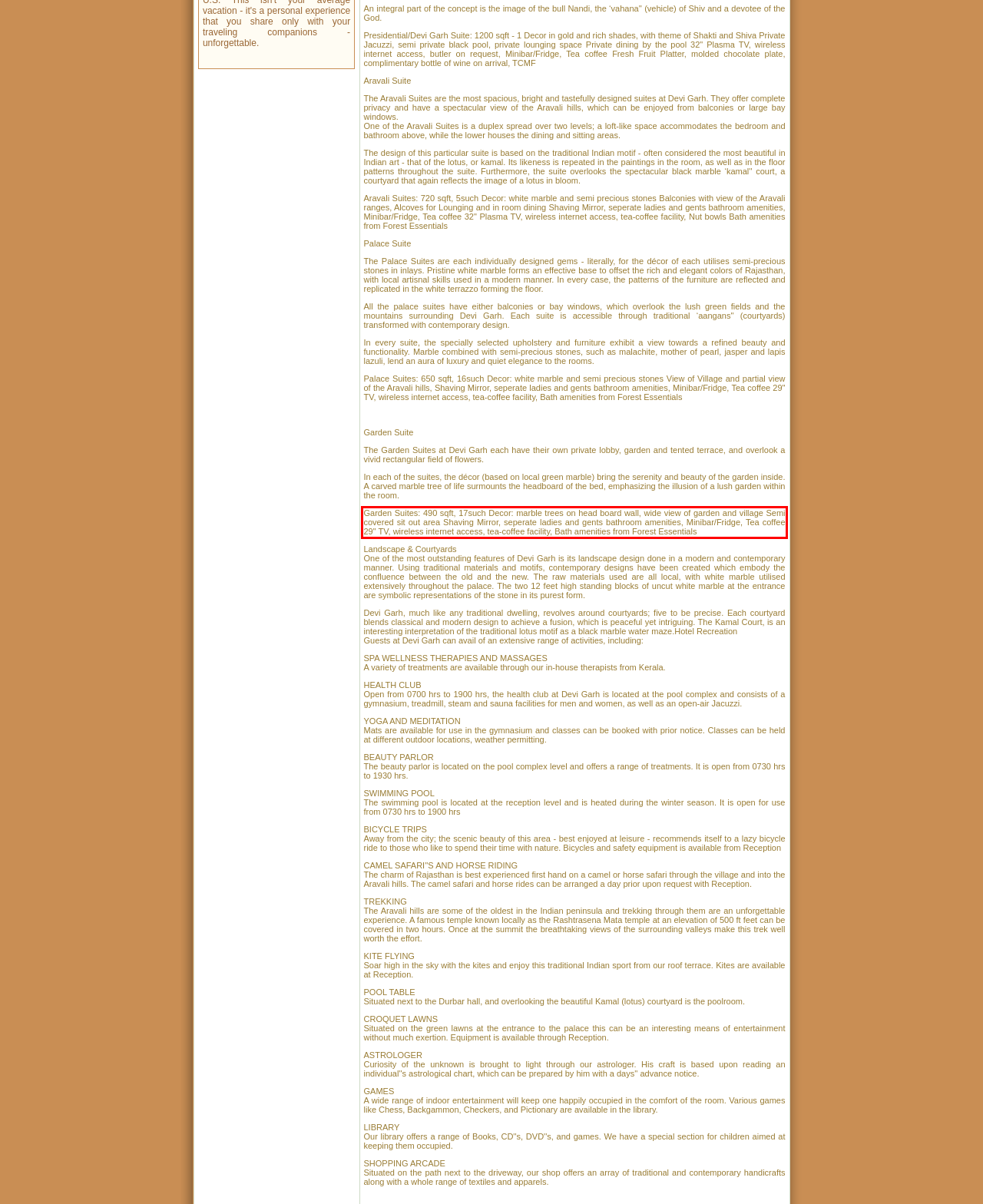Analyze the screenshot of a webpage where a red rectangle is bounding a UI element. Extract and generate the text content within this red bounding box.

Garden Suites: 490 sqft, 17such Decor: marble trees on head board wall, wide view of garden and village Semi covered sit out area Shaving Mirror, seperate ladies and gents bathroom amenities, Minibar/Fridge, Tea coffee 29" TV, wireless internet access, tea-coffee facility, Bath amenities from Forest Essentials